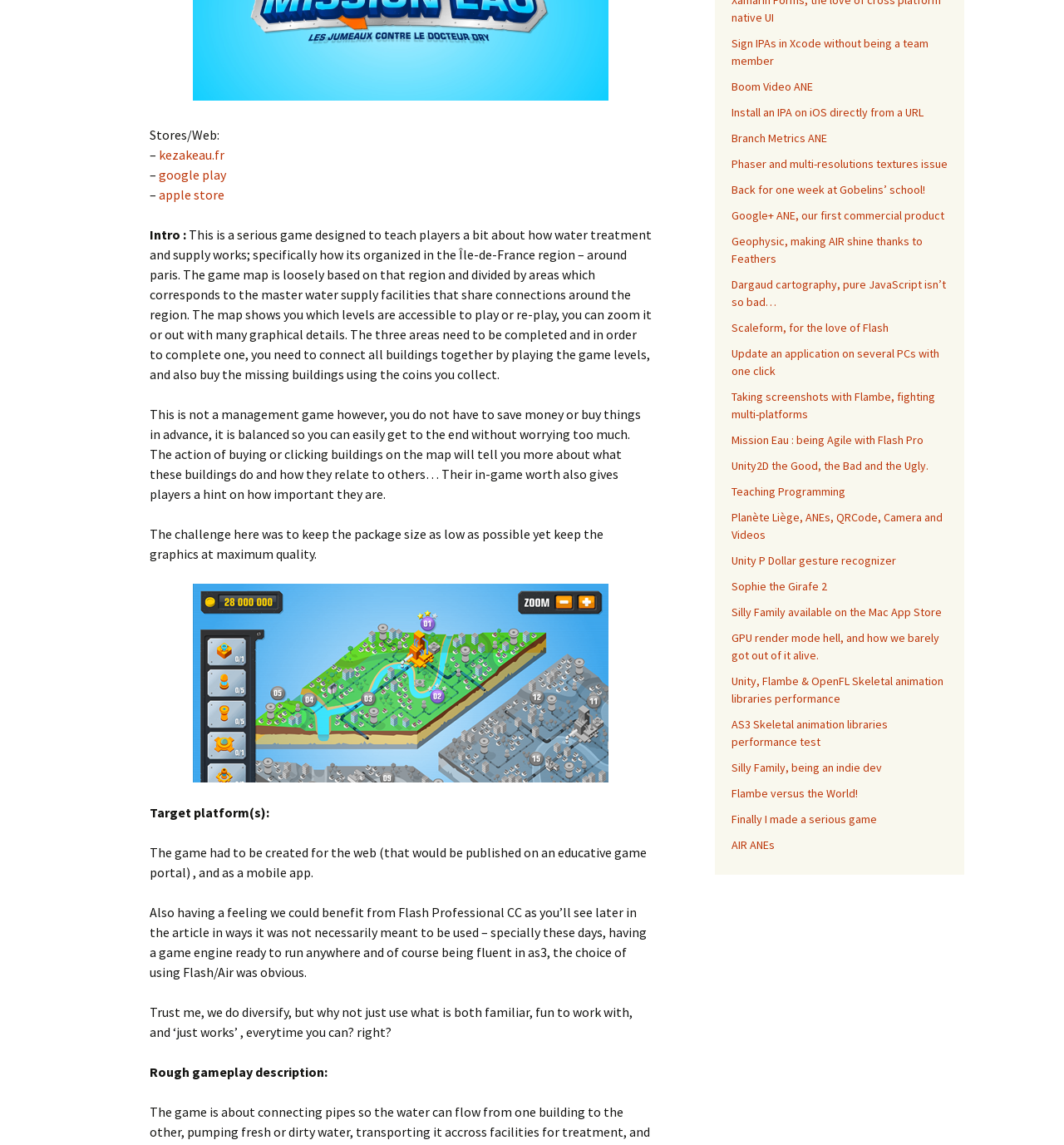Bounding box coordinates are specified in the format (top-left x, top-left y, bottom-right x, bottom-right y). All values are floating point numbers bounded between 0 and 1. Please provide the bounding box coordinate of the region this sentence describes: AIR ANEs

[0.688, 0.731, 0.728, 0.744]